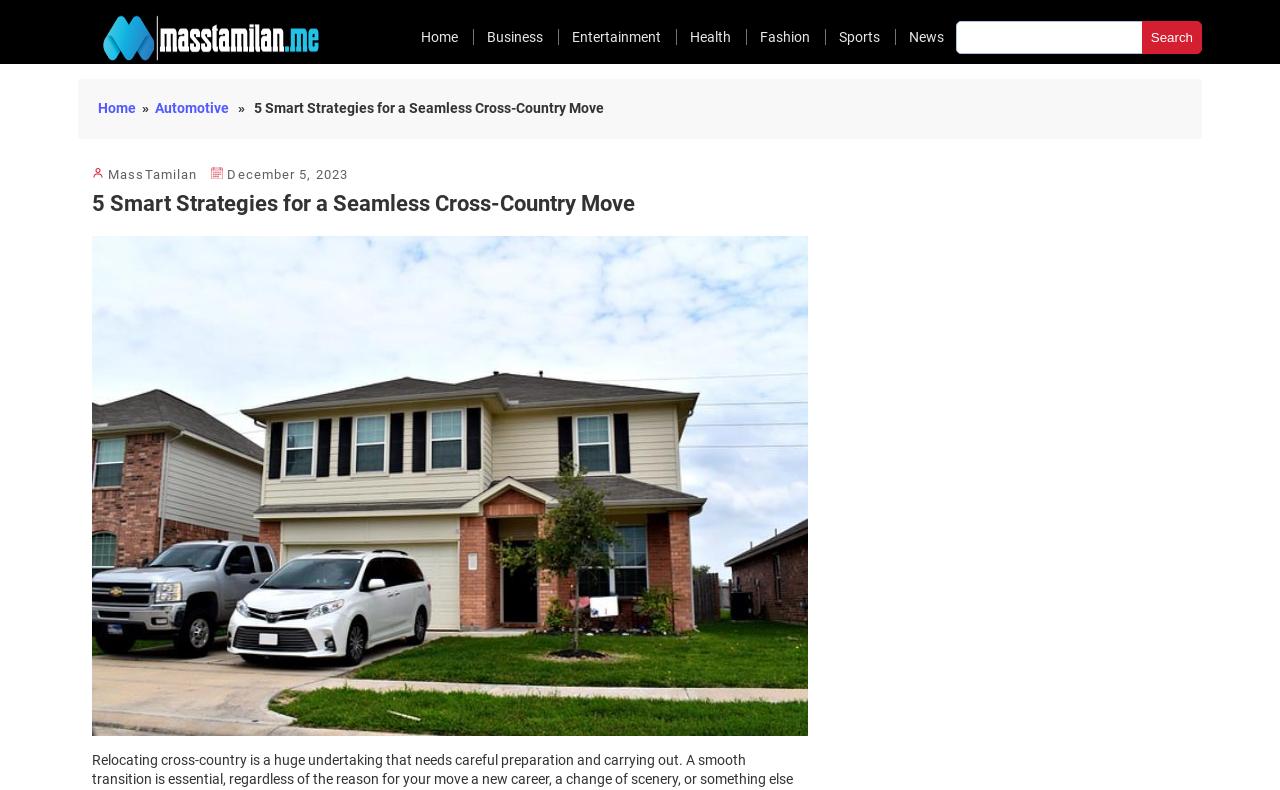Could you locate the bounding box coordinates for the section that should be clicked to accomplish this task: "Click on the Entertainment link".

[0.447, 0.036, 0.529, 0.057]